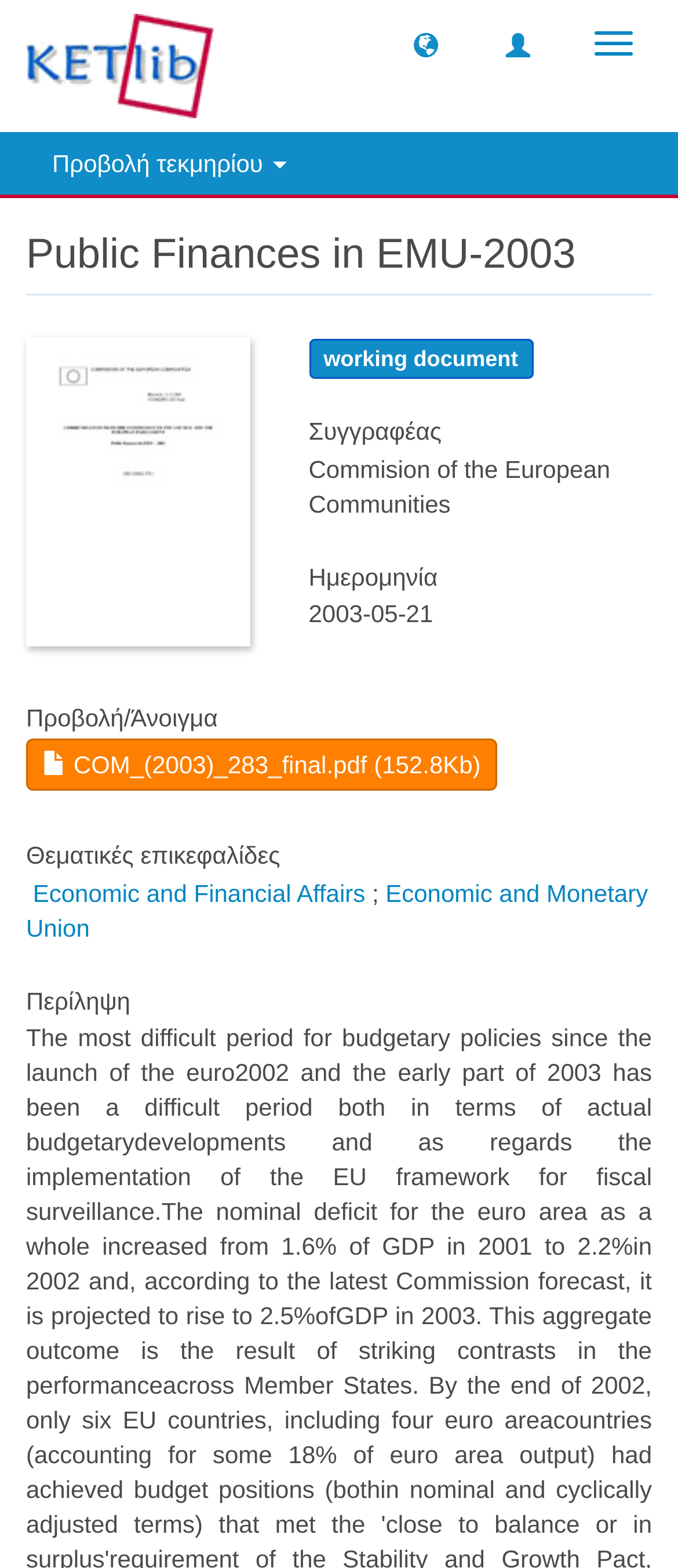What are the thematic headings of the document?
Refer to the screenshot and respond with a concise word or phrase.

Economic and Financial Affairs; Economic and Monetary Union